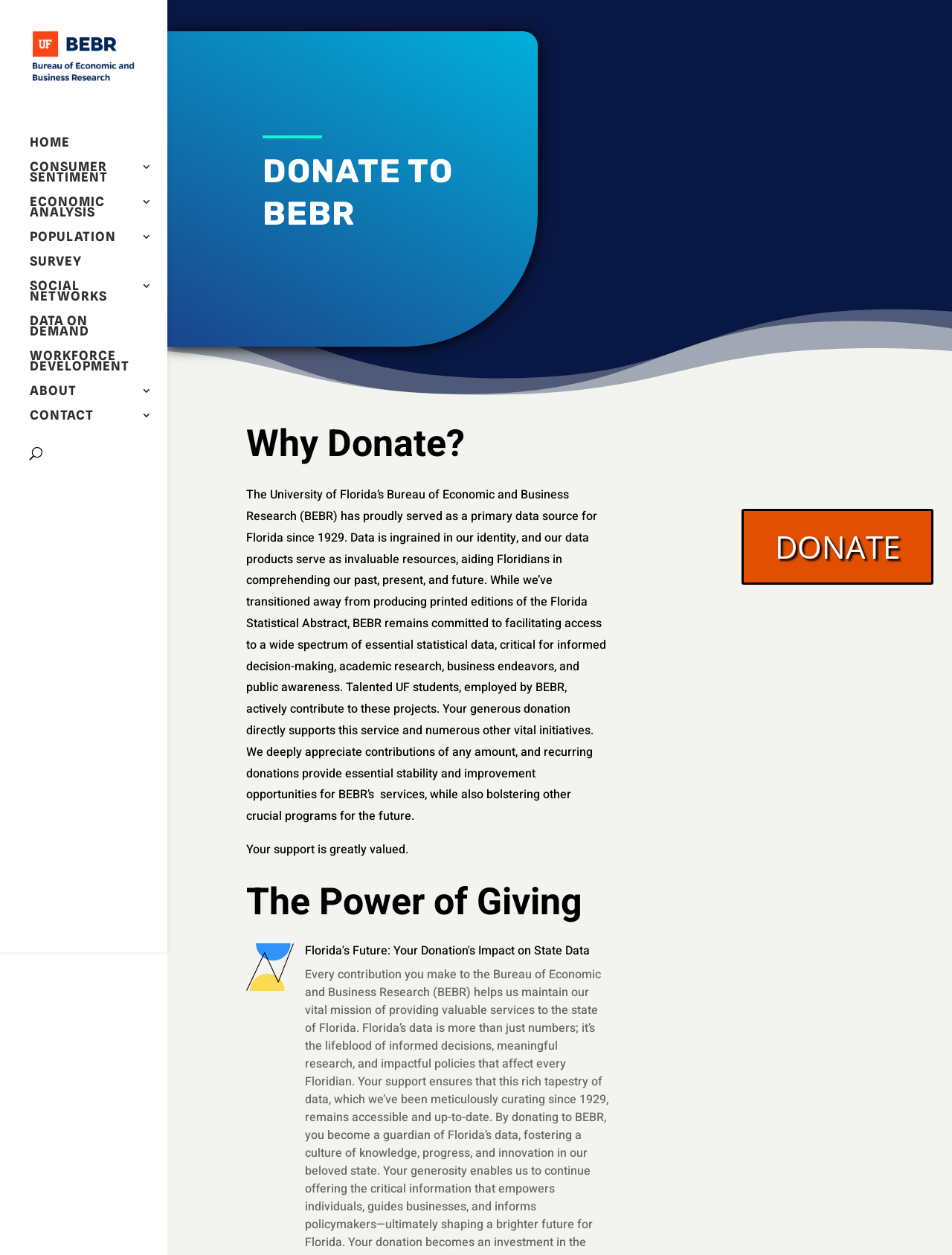Identify the bounding box coordinates of the section that should be clicked to achieve the task described: "search for something".

[0.031, 0.349, 0.145, 0.373]